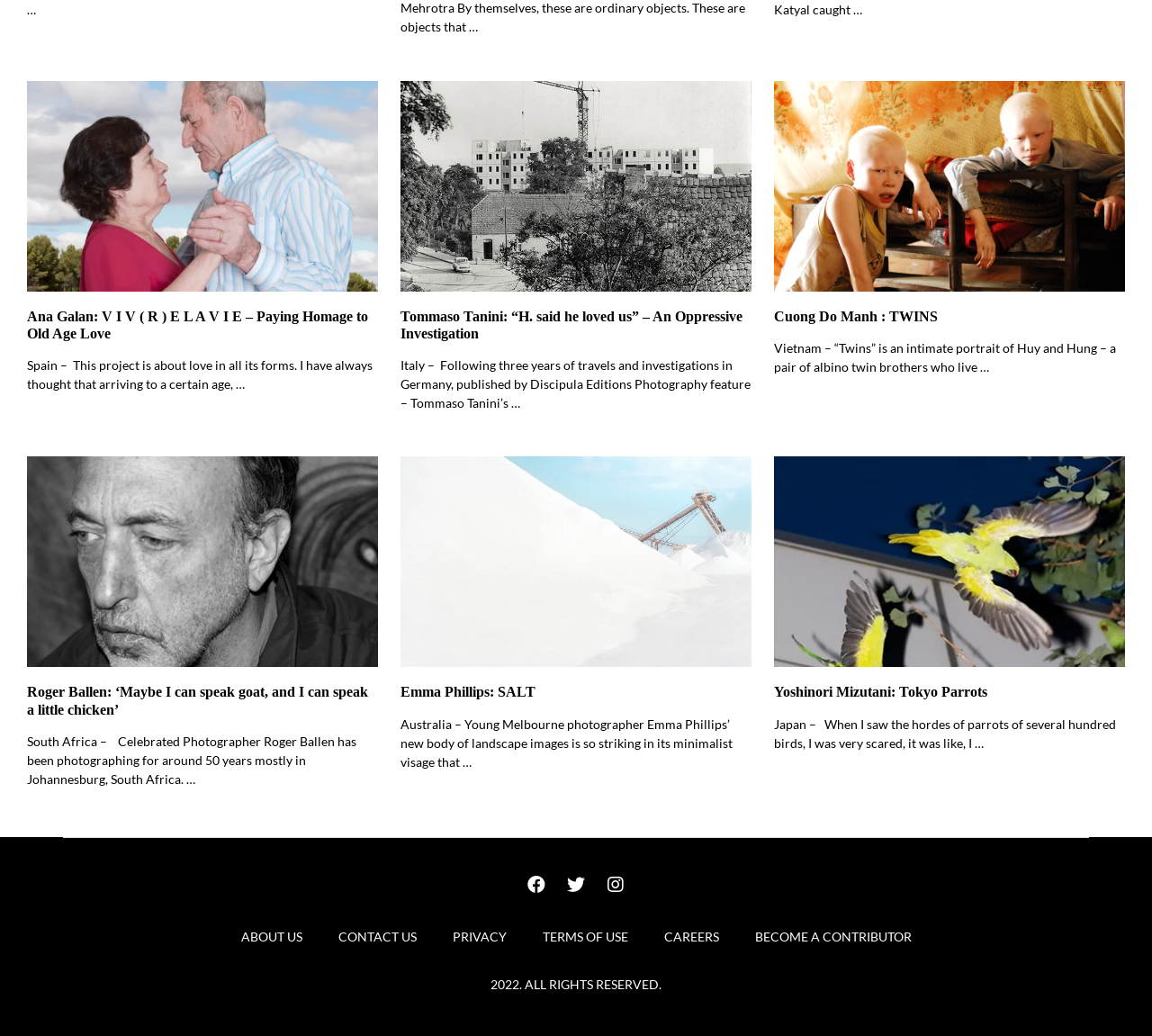Determine the bounding box for the HTML element described here: "Facebook". The coordinates should be given as [left, top, right, bottom] with each number being a float between 0 and 1.

[0.456, 0.844, 0.475, 0.865]